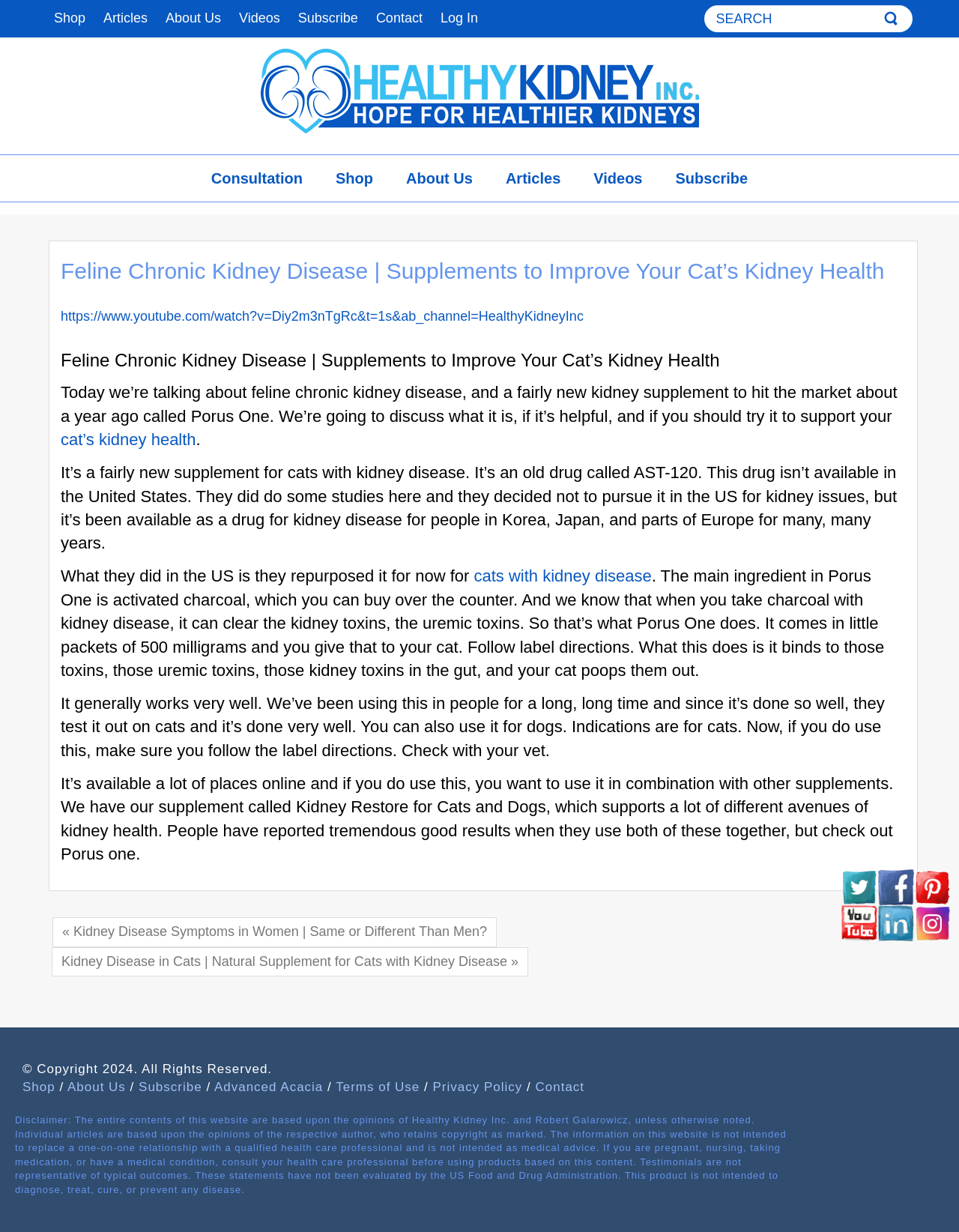Generate a thorough caption that explains the contents of the webpage.

This webpage is about feline chronic kidney disease and supplements to improve a cat's kidney health. At the top, there are several links to different sections of the website, including "Shop", "Articles", "About Us", "Videos", "Subscribe", "Contact", and "Log In". Below these links, there is a search bar and a logo for Healthy Kidney Inc.

The main content of the webpage is an article about Porus One, a supplement for cats with kidney disease. The article discusses what Porus One is, its main ingredient activated charcoal, and how it works to clear kidney toxins. There are also links to other related articles and a video.

On the left side of the webpage, there are links to other sections of the website, including "Consultation", "Shop", "About Us", "Articles", "Videos", and "Subscribe". On the right side, there are links to social media platforms, including Twitter, Facebook, Pinterest, YouTube, LinkedIn, and Instagram.

At the bottom of the webpage, there is a copyright notice, a disclaimer, and links to other pages, including "Shop", "About Us", "Subscribe", "Advanced Acacia", "Terms of Use", "Privacy Policy", and "Contact".